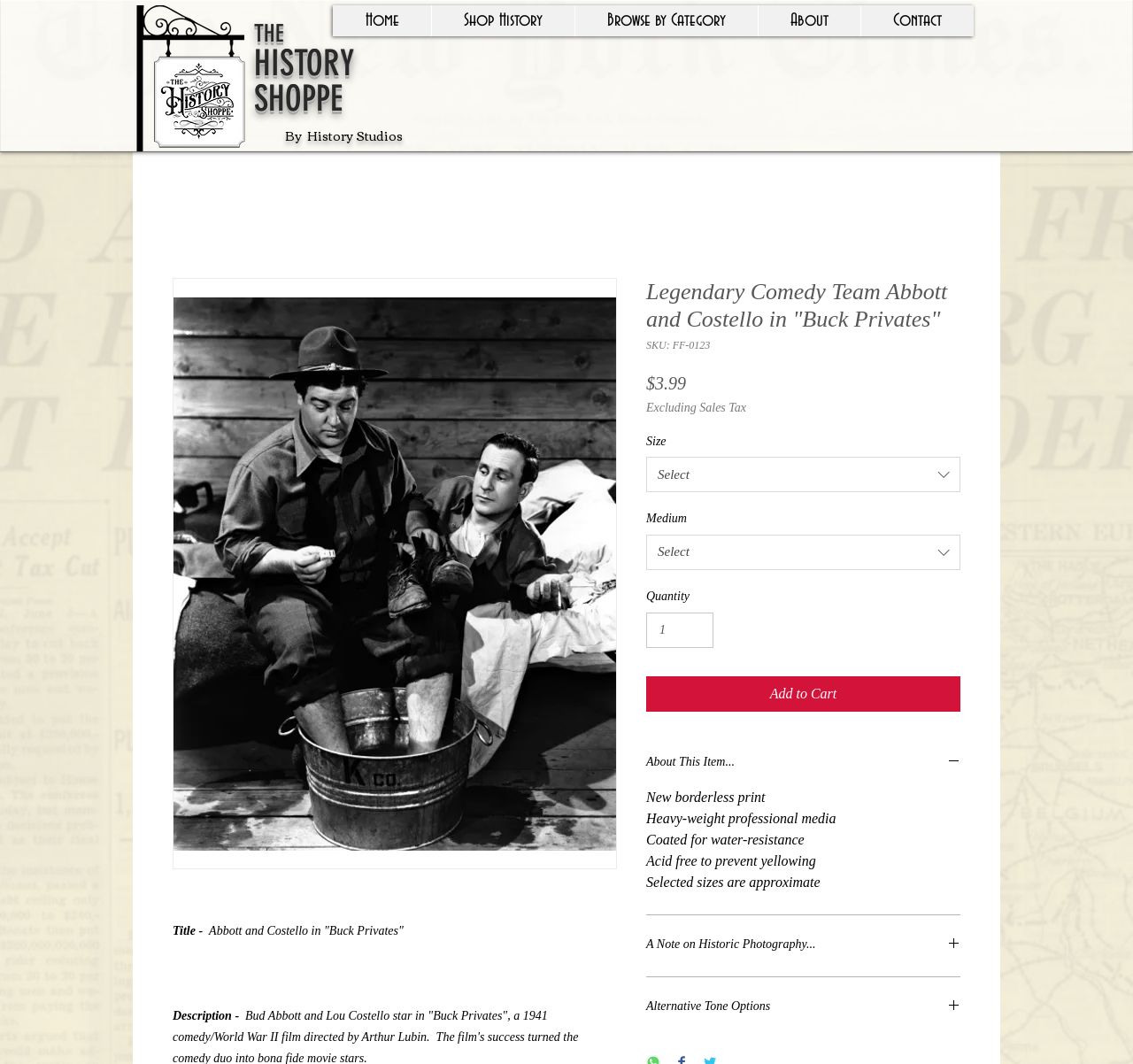Locate the bounding box coordinates of the element that needs to be clicked to carry out the instruction: "Select a size". The coordinates should be given as four float numbers ranging from 0 to 1, i.e., [left, top, right, bottom].

[0.57, 0.43, 0.848, 0.463]